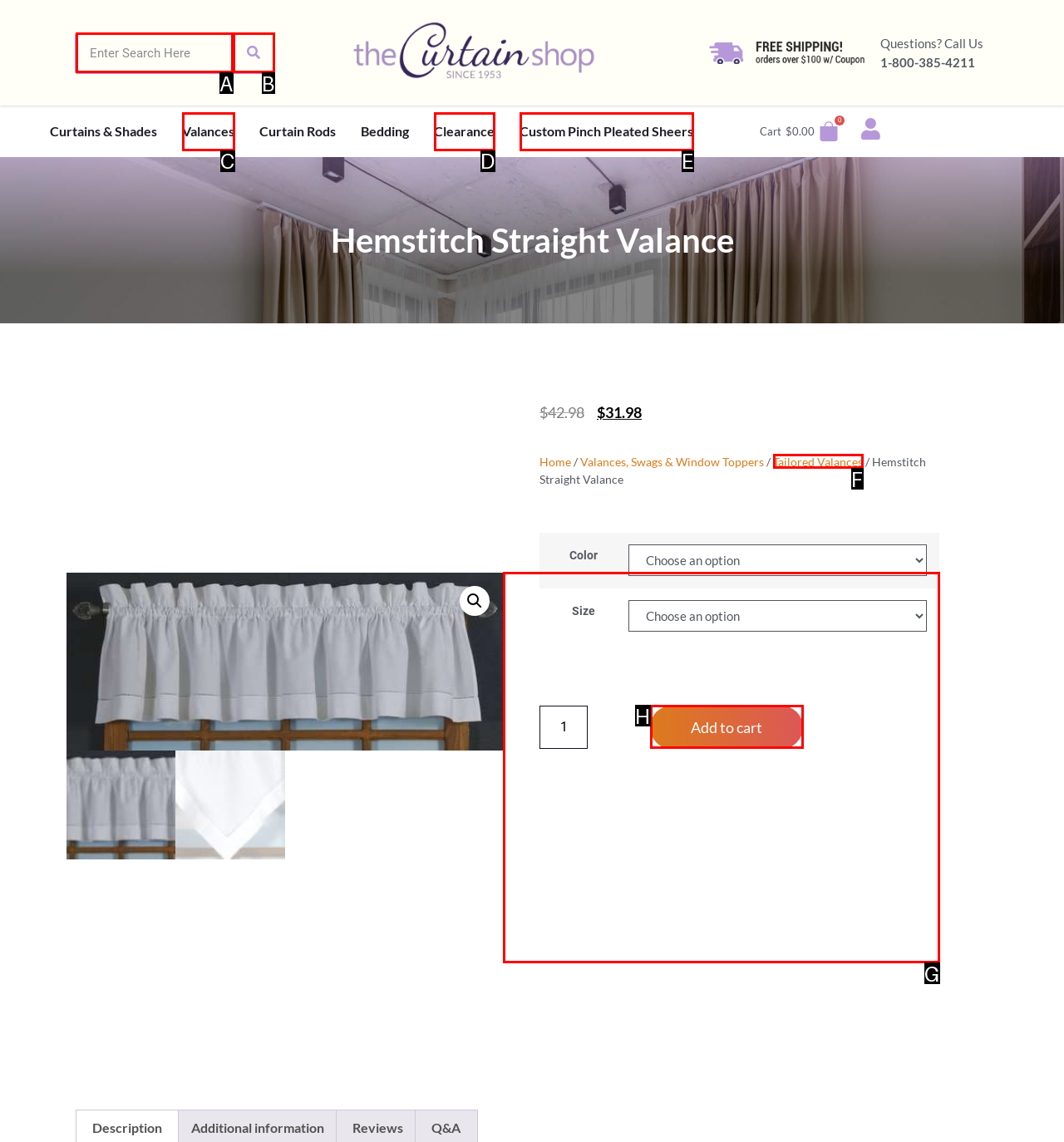Match the description to the correct option: Custom Pinch Pleated Sheers
Provide the letter of the matching option directly.

E